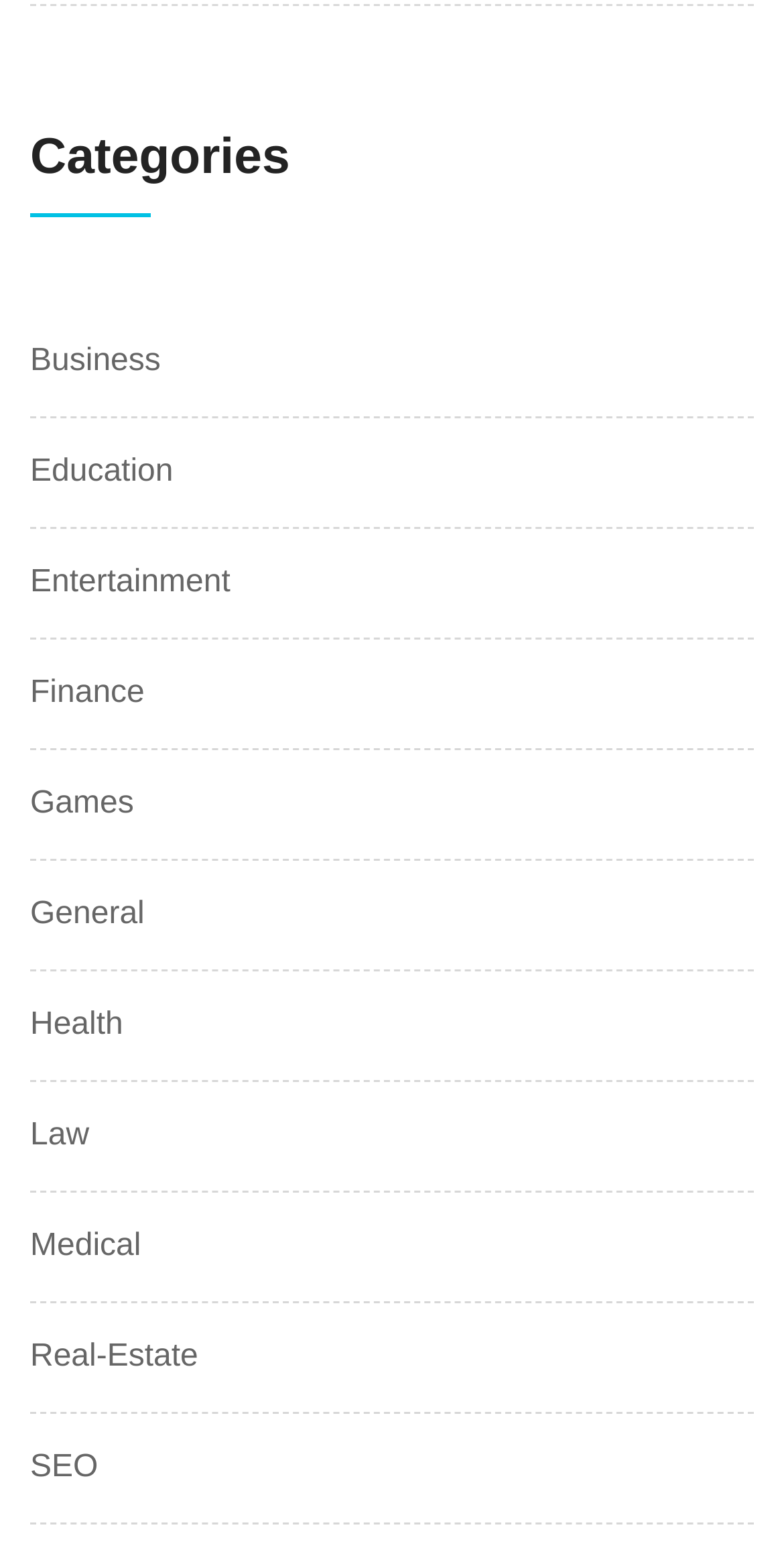Answer in one word or a short phrase: 
What is the last category listed?

SEO